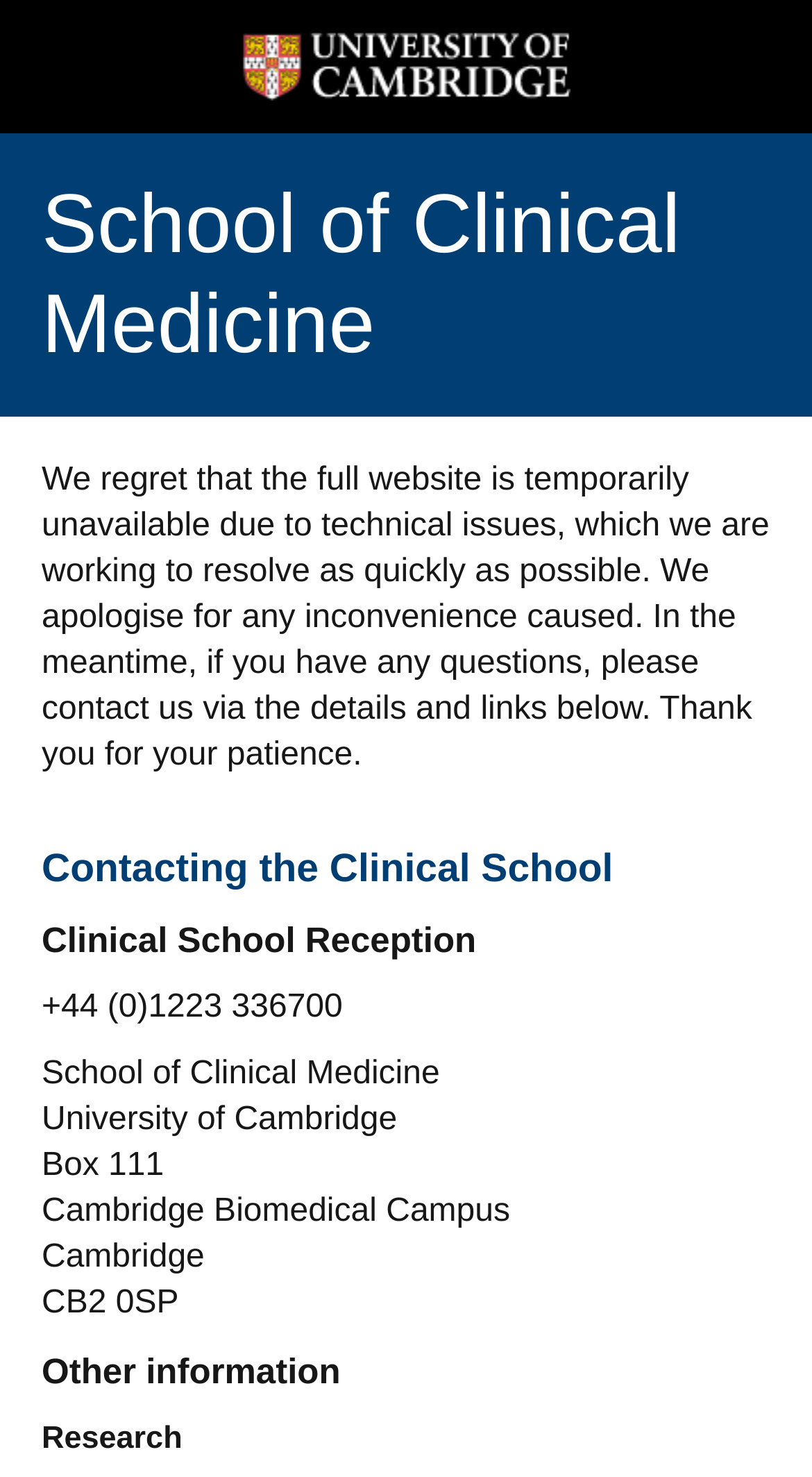What is the crest displayed on the webpage?
Based on the screenshot, provide your answer in one word or phrase.

University of Cambridge crest